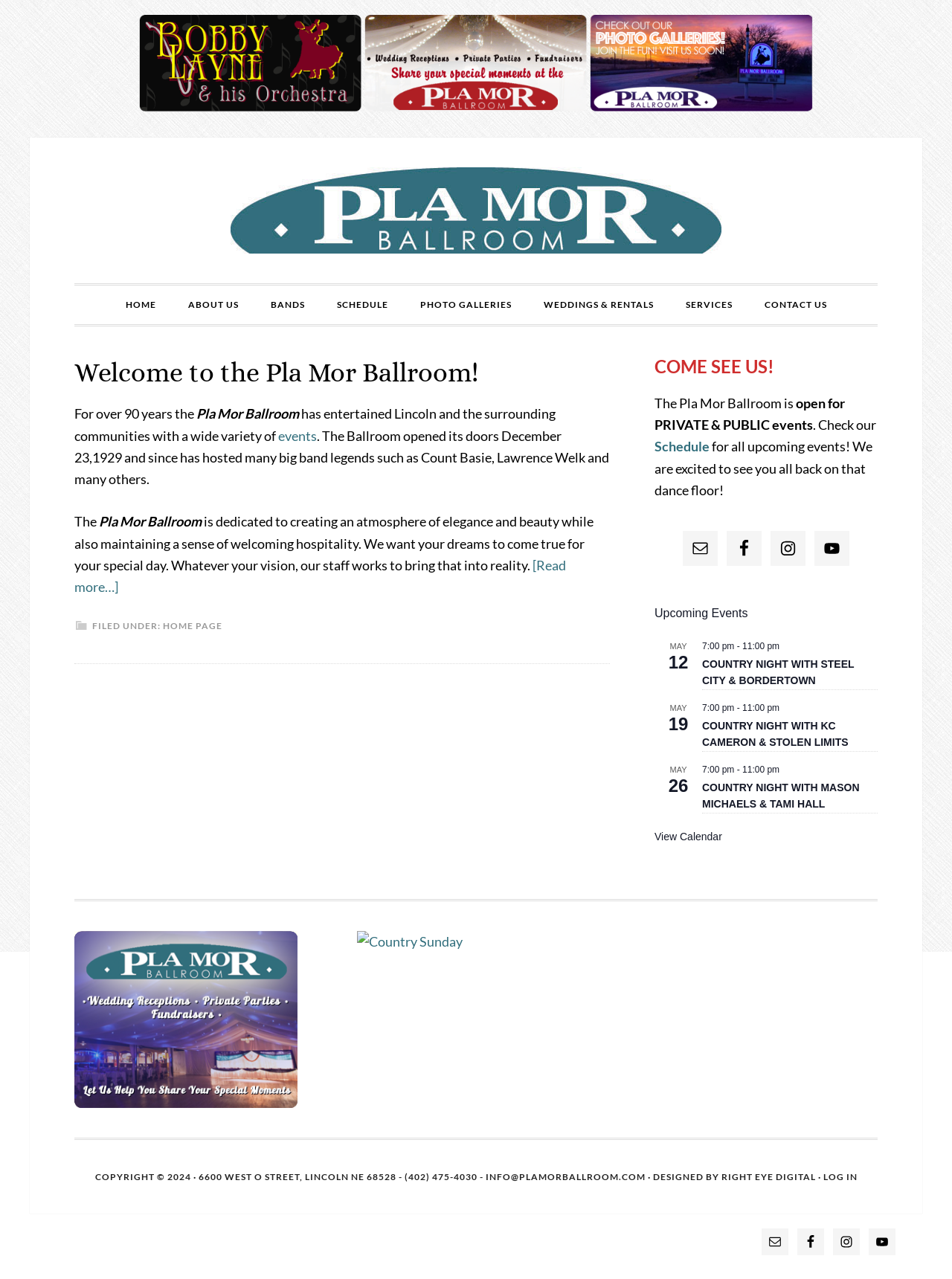What is the date of the first upcoming event?
Please craft a detailed and exhaustive response to the question.

The date of the first upcoming event can be found in the primary sidebar, where it is listed as 'MAY 12' in the first article section.